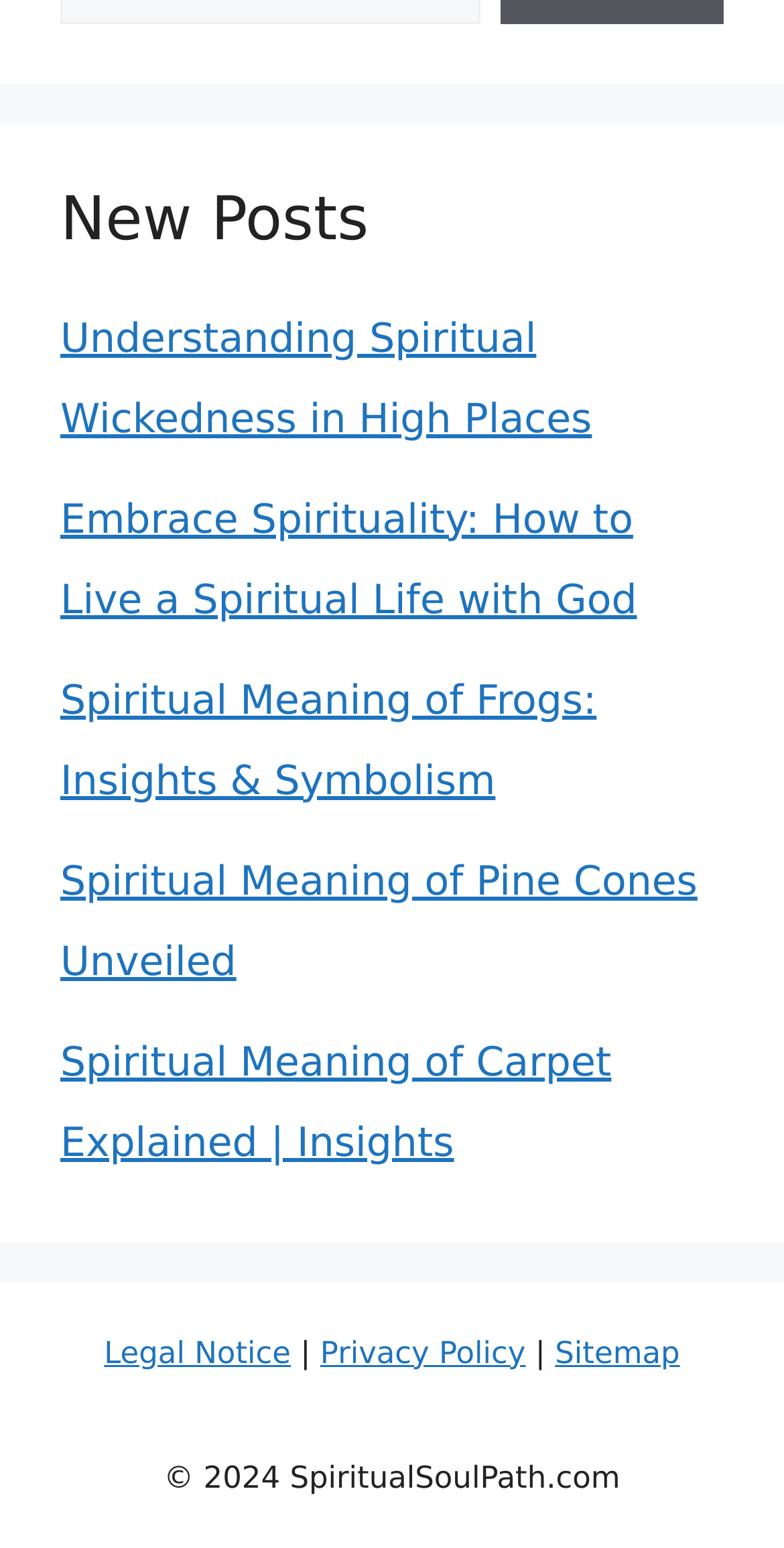What is the theme of the posts listed on the webpage?
Look at the image and provide a detailed response to the question.

The posts listed on the webpage have titles such as 'Understanding Spiritual Wickedness in High Places', 'Embrace Spirituality: How to Live a Spiritual Life with God', and 'Spiritual Meaning of Frogs: Insights & Symbolism', which suggests that the theme of the posts is spirituality.